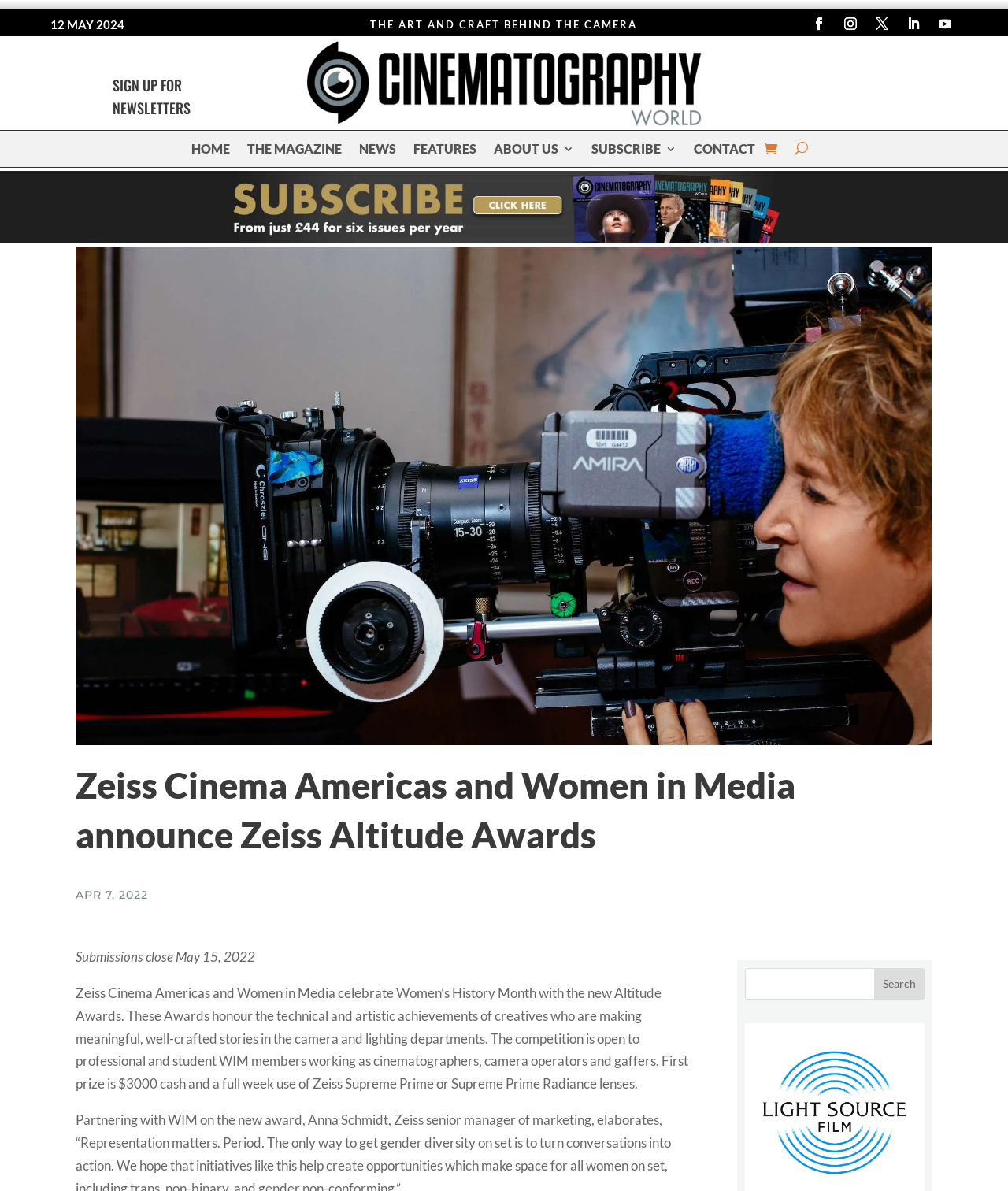What is the first prize for the Zeiss Altitude Awards?
Answer with a single word or phrase by referring to the visual content.

$3000 cash and Zeiss lenses